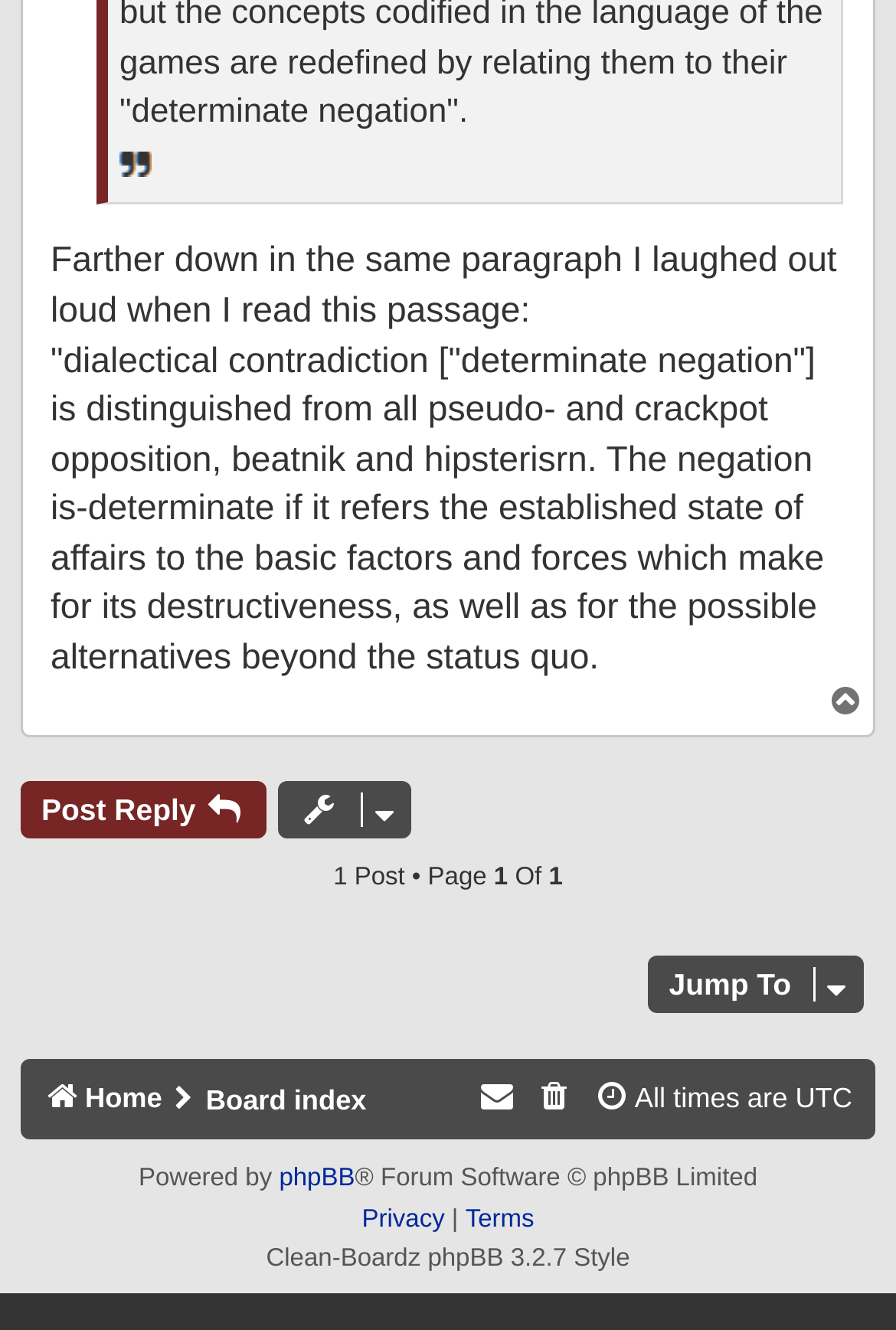By analyzing the image, answer the following question with a detailed response: What is the style of this forum?

I found the answer by looking at the text 'Clean-Boardz phpBB 3.2.7 Style' which is located at the bottom of the page, indicating the style of this forum.